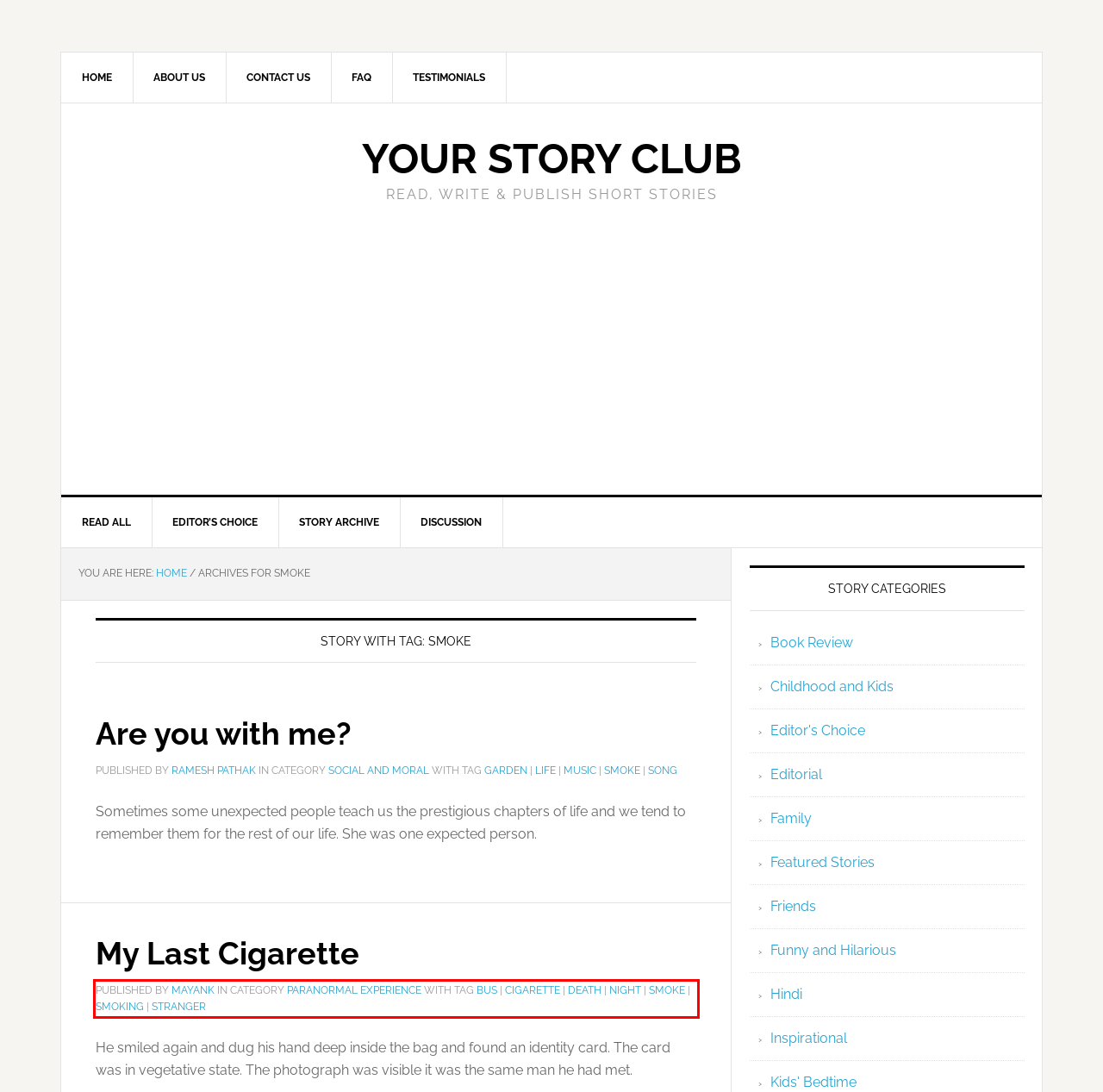You are presented with a webpage screenshot featuring a red bounding box. Perform OCR on the text inside the red bounding box and extract the content.

PUBLISHED BY MAYANK IN CATEGORY PARANORMAL EXPERIENCE WITH TAG BUS | CIGARETTE | DEATH | NIGHT | SMOKE | SMOKING | STRANGER